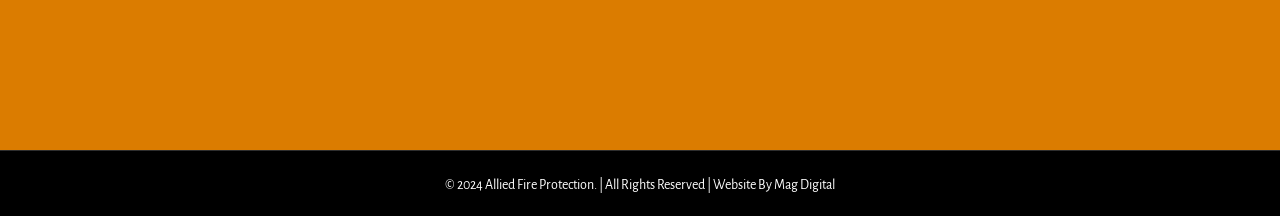Answer the following query concisely with a single word or phrase:
What cities are listed on this webpage?

Multiple cities